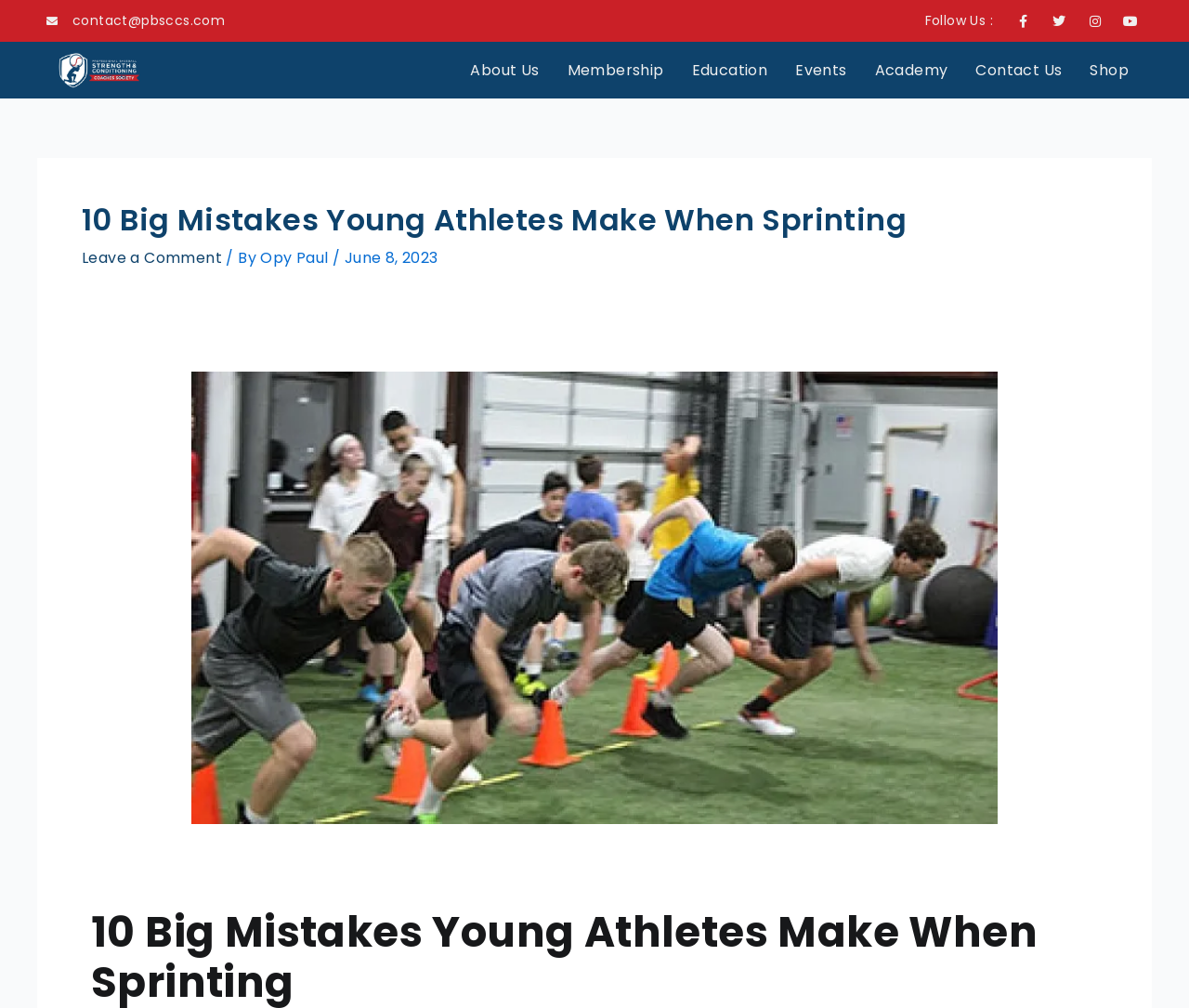What is the email address provided?
Based on the image, give a one-word or short phrase answer.

contact@pbsccs.com